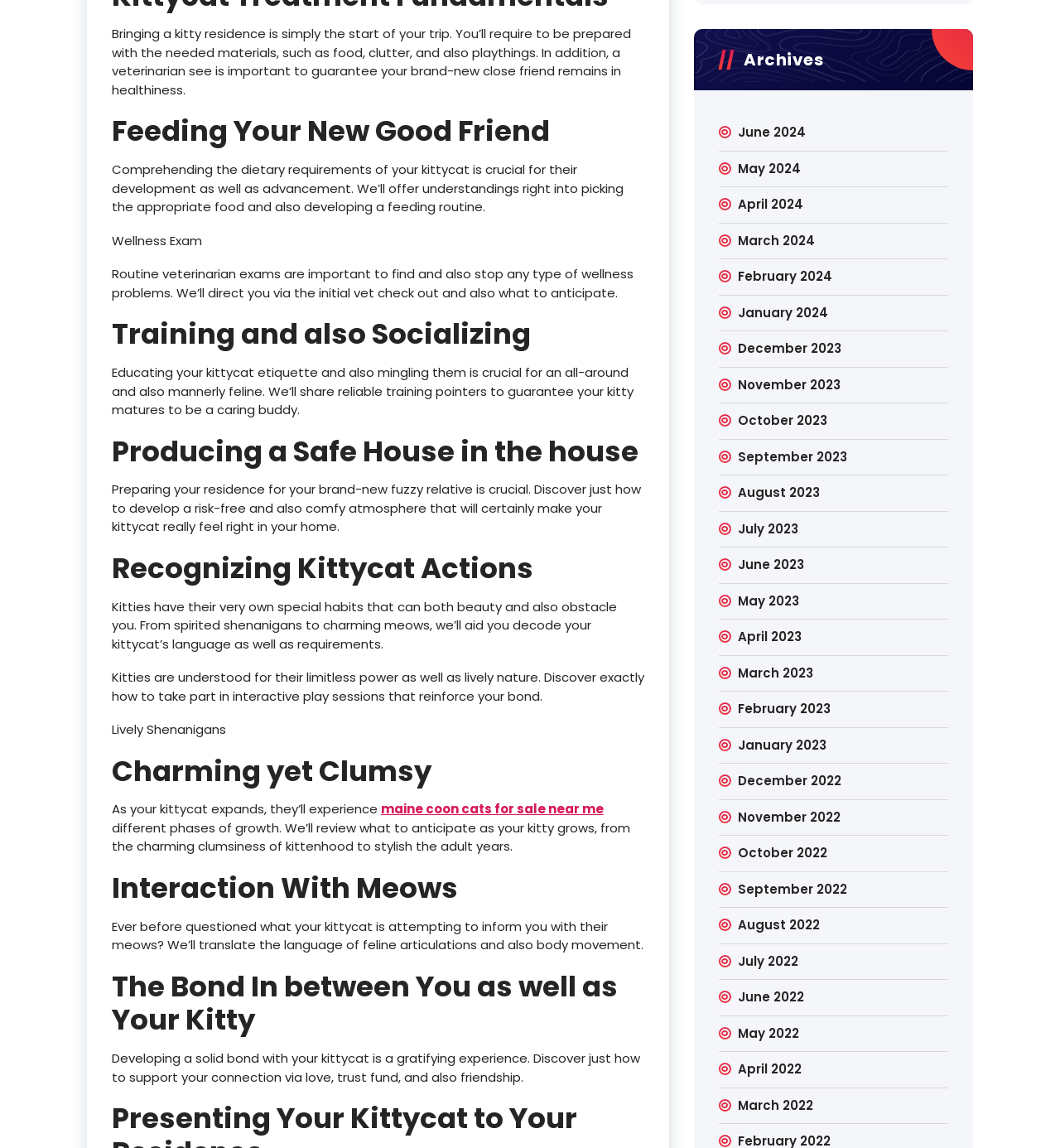Please identify the bounding box coordinates of the area I need to click to accomplish the following instruction: "Visit 'maine coon cats for sale near me'".

[0.359, 0.697, 0.57, 0.712]